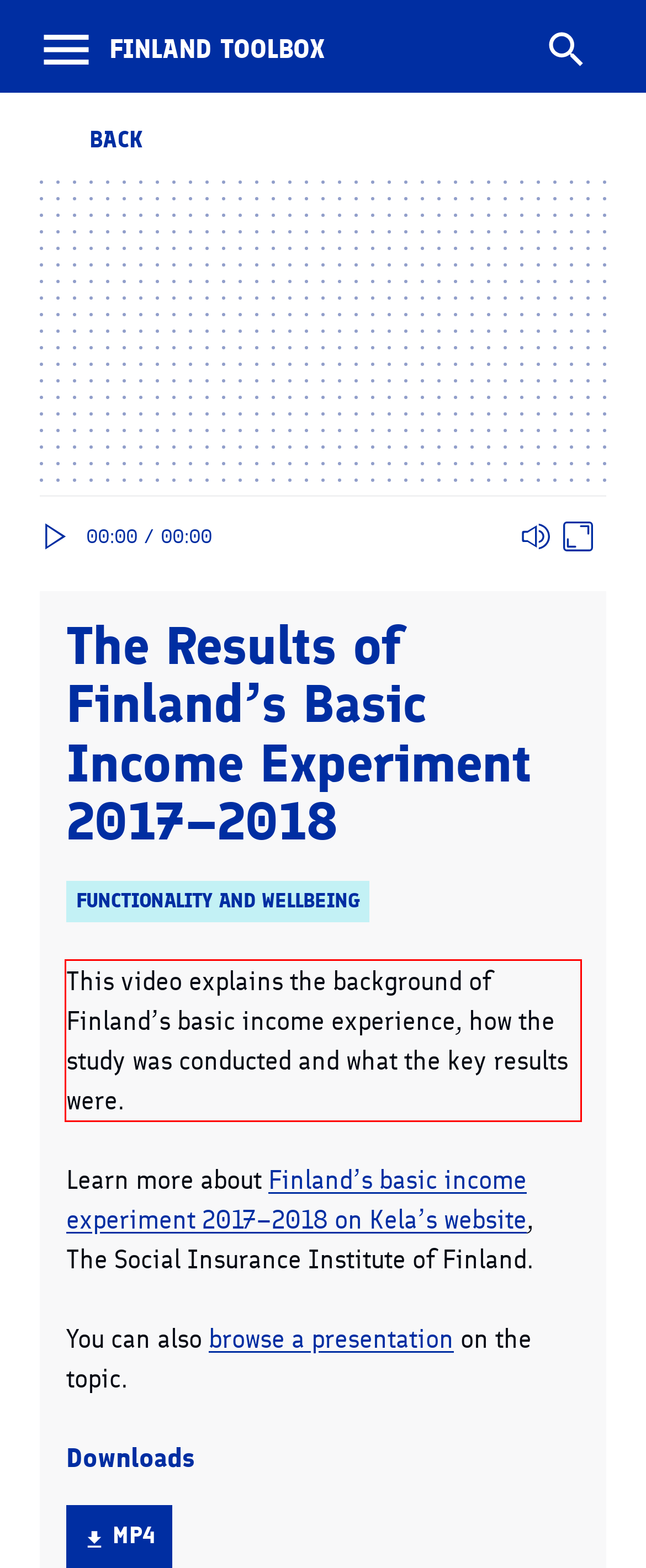Within the screenshot of the webpage, locate the red bounding box and use OCR to identify and provide the text content inside it.

This video explains the background of Finland’s basic income experience, how the study was conducted and what the key results were.